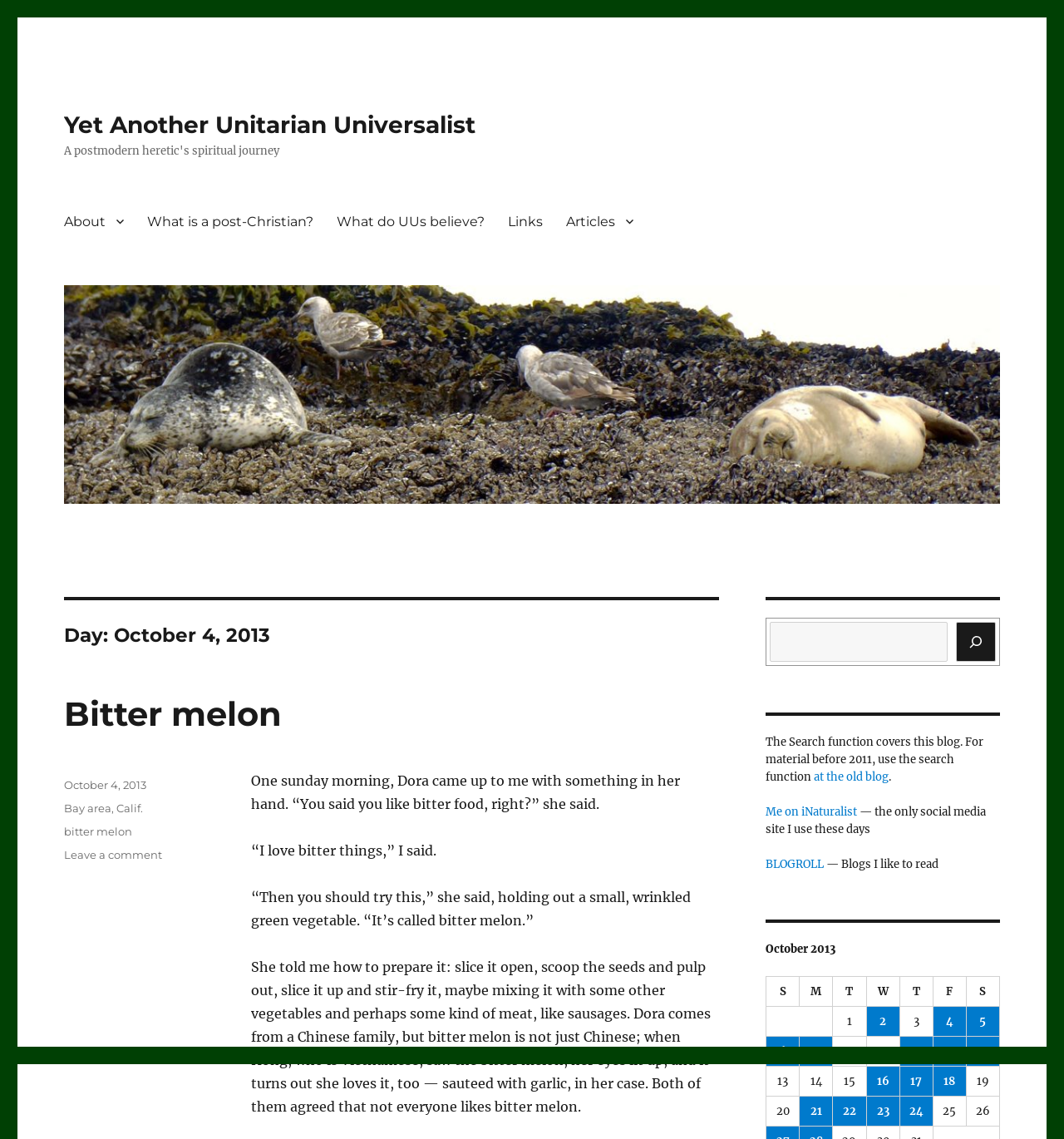Please identify the bounding box coordinates of the region to click in order to complete the given instruction: "Read more information". The coordinates should be four float numbers between 0 and 1, i.e., [left, top, right, bottom].

None